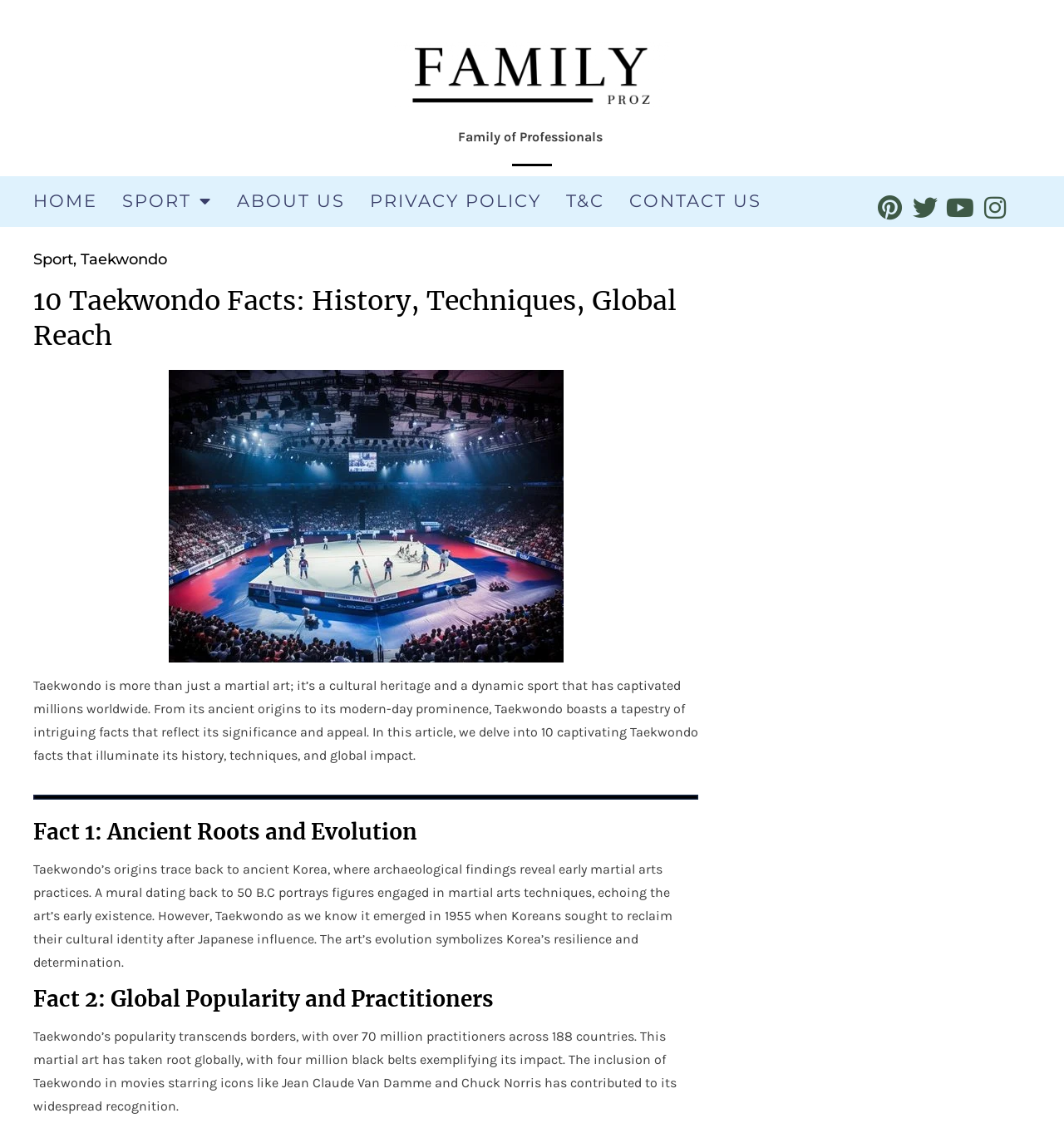Refer to the image and provide an in-depth answer to the question: 
What is the year when Taekwondo emerged as we know it?

I obtained the answer from the StaticText element 'However, Taekwondo as we know it emerged in 1955 when Koreans sought to reclaim their cultural identity after Japanese influence.' which discusses the evolution of Taekwondo.